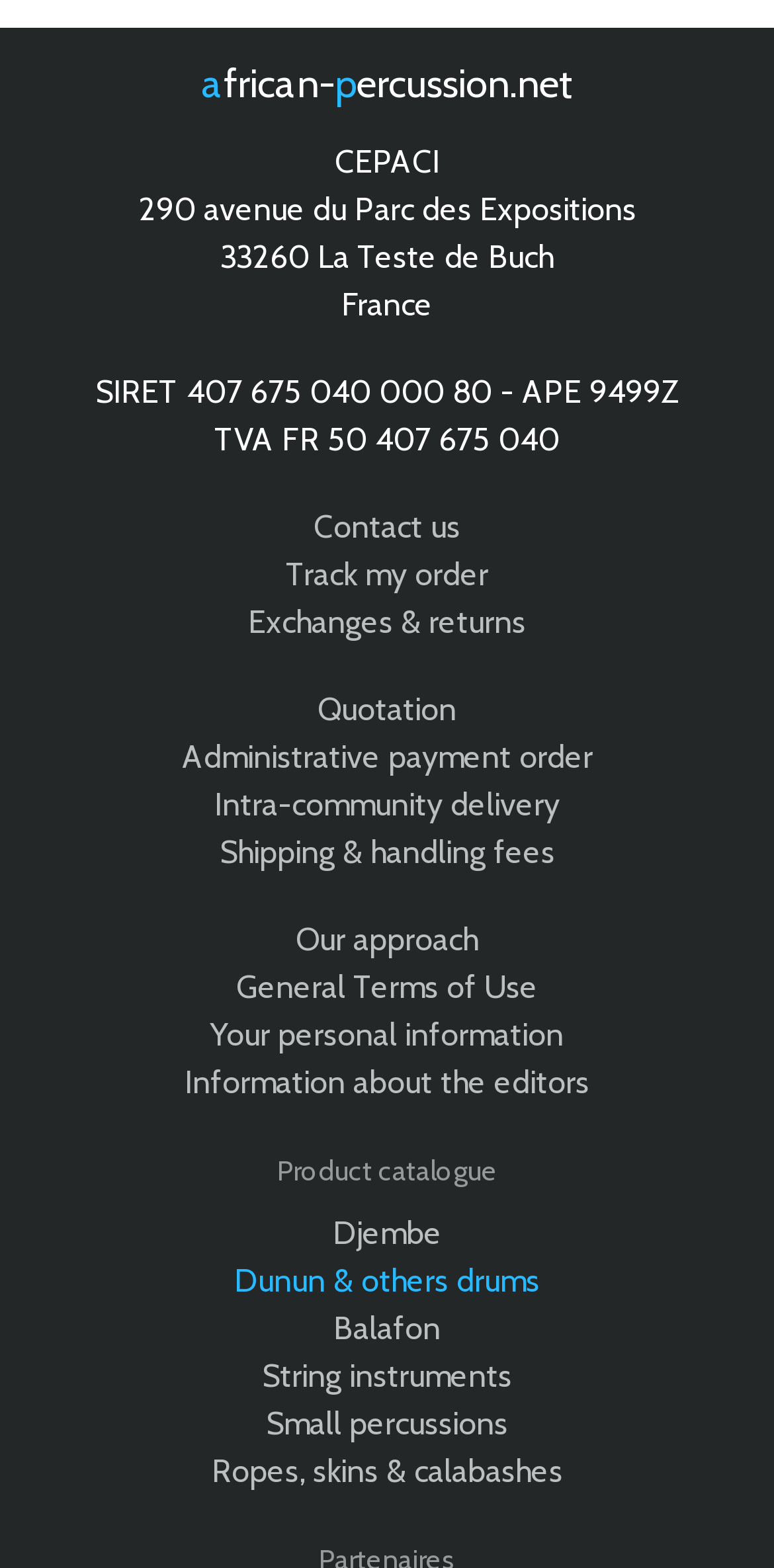For the element described, predict the bounding box coordinates as (top-left x, top-left y, bottom-right x, bottom-right y). All values should be between 0 and 1. Element description: Contact us

[0.405, 0.324, 0.595, 0.348]